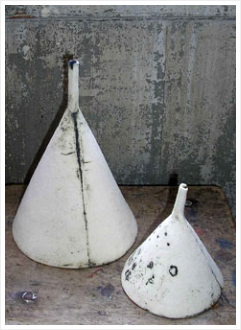What is the maximum height of the larger cone?
Observe the image and answer the question with a one-word or short phrase response.

22cm